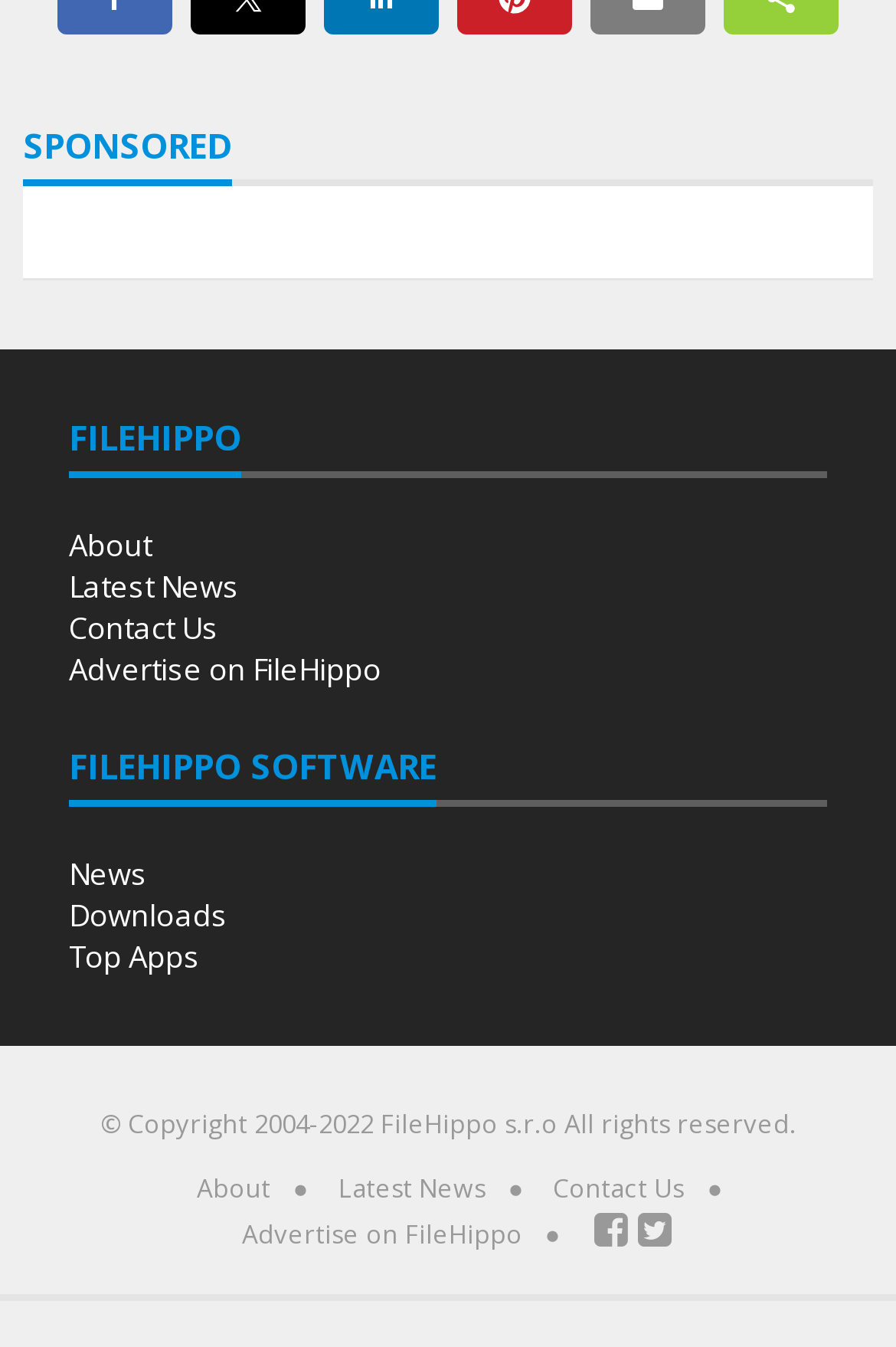Please provide the bounding box coordinates for the element that needs to be clicked to perform the following instruction: "browse Advertise on FileHippo". The coordinates should be given as four float numbers between 0 and 1, i.e., [left, top, right, bottom].

[0.077, 0.481, 0.426, 0.512]